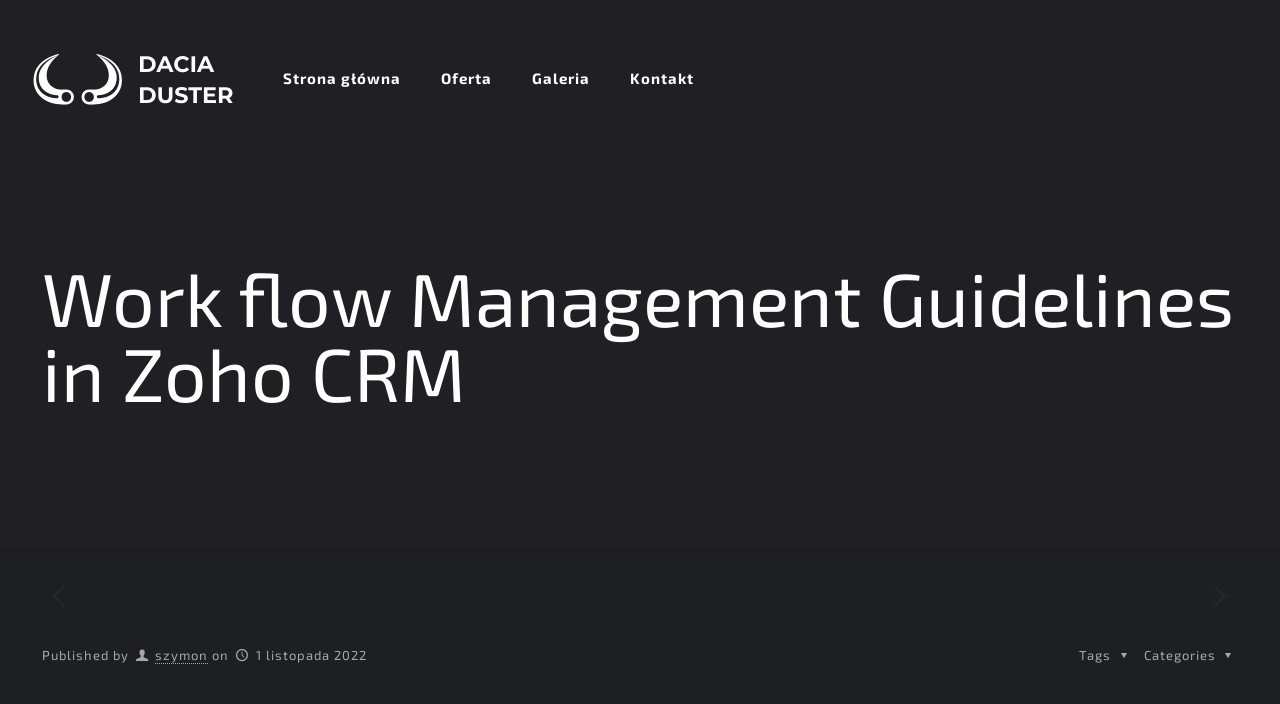Identify the main title of the webpage and generate its text content.

Work flow Management Guidelines in Zoho CRM